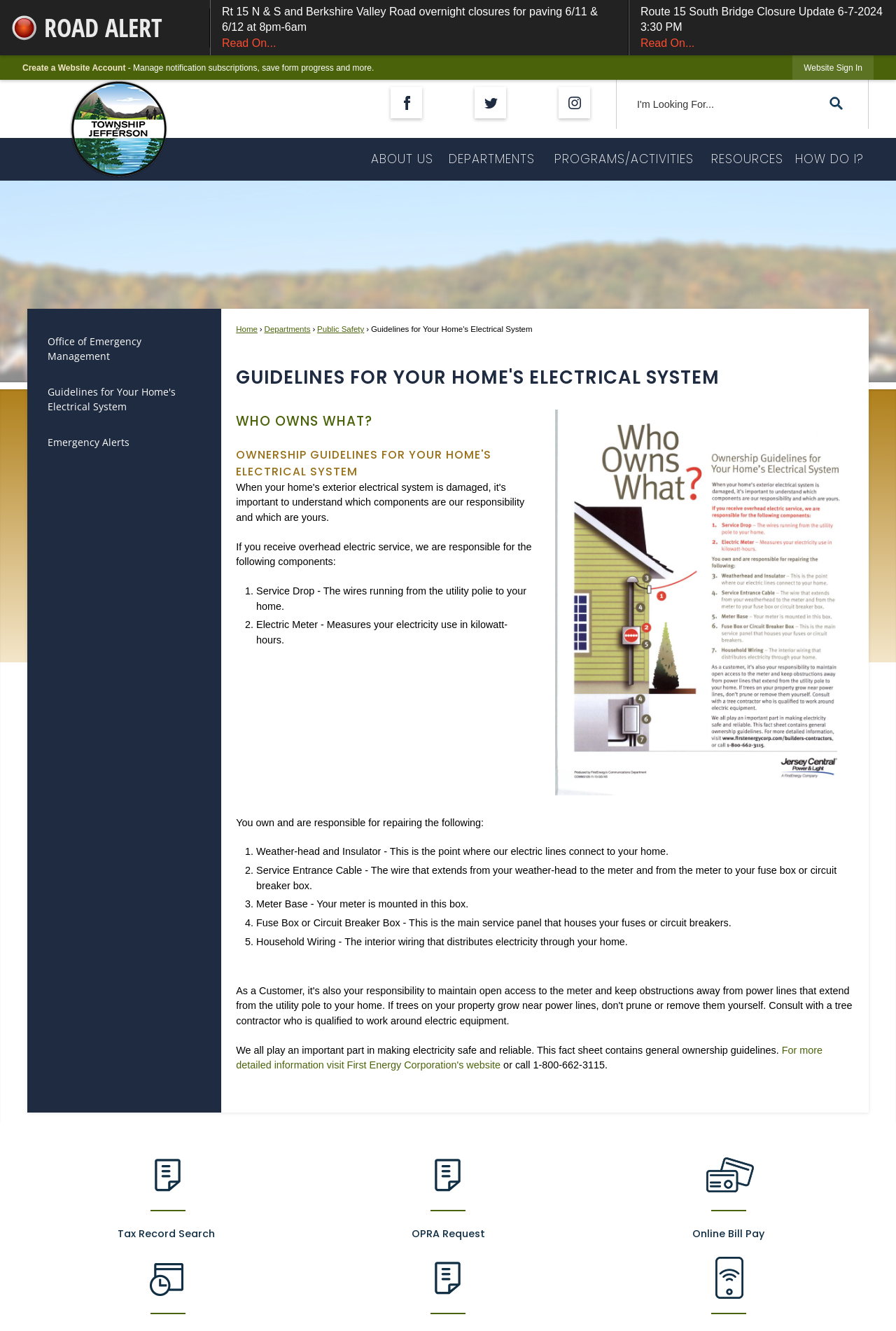Describe all the key features of the webpage in detail.

This webpage is about guidelines for homeowners' electrical systems, specifically focusing on ownership responsibilities. At the top, there is a navigation menu with links to "Skip to Main Content", "Emergency Alert", and other alerts. Below this, there are buttons to "Create a Website Account" and "Website Sign In". 

On the left side, there is a vertical menu with links to "Home", "Departments", "Public Safety", and other sections. Above this menu, there are social media links to Facebook, Twitter, and Instagram. 

The main content area is divided into sections. The first section has a heading "GUIDELINES FOR YOUR HOME'S ELECTRICAL SYSTEM" and explains the ownership guidelines. It lists the components that the utility company is responsible for, including the service drop and electric meter, and the components that the homeowner is responsible for, including the weather-head and insulator, service entrance cable, meter base, fuse box or circuit breaker box, and household wiring. 

There is an image related to the ownership guidelines, and a link to visit the First Energy Corporation's website for more detailed information. The webpage also has a search function at the top right corner. At the bottom, there are links to "Tax Record Search", "OPRA Request", and "Online Bill Pay".